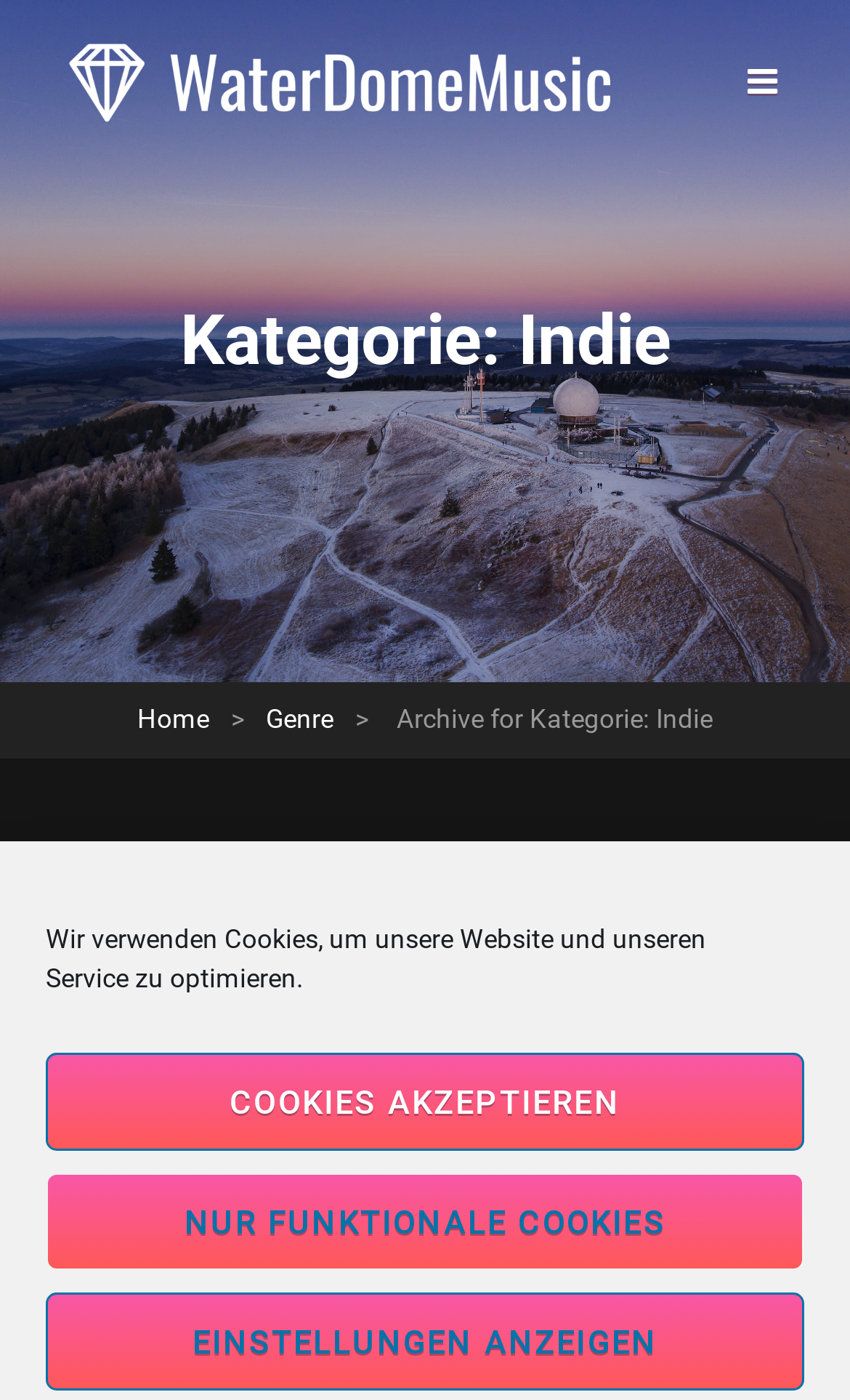How many navigation options are available?
Refer to the image and offer an in-depth and detailed answer to the question.

I counted the number of navigation options by looking at the links 'Home', '>', and 'Genre' which are located at the top of the webpage, indicating that there are three navigation options available.